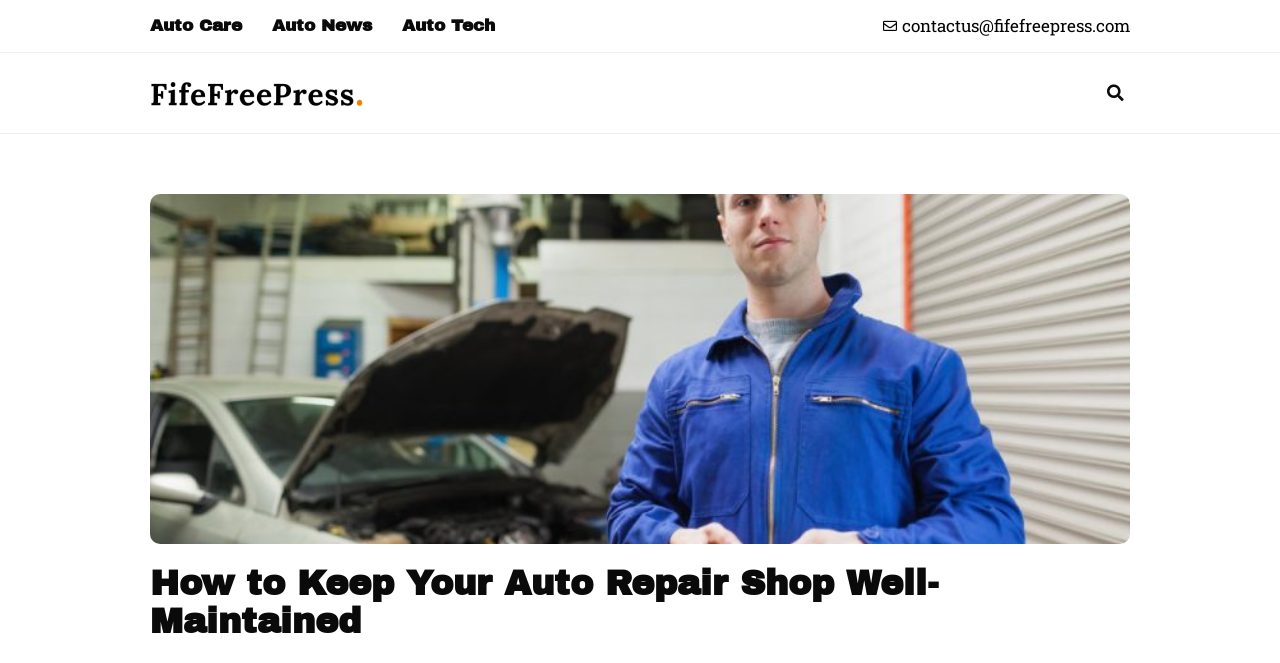What is the email address provided on the webpage?
From the details in the image, provide a complete and detailed answer to the question.

I found the email address by looking at the static text element on the webpage, which is located at the top right corner with a bounding box of [0.705, 0.021, 0.883, 0.056]. The text content of this element is 'contactus@fifefreepress.com'.